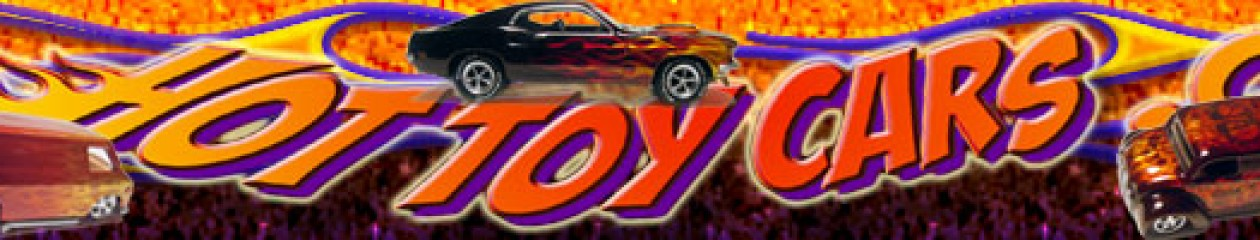Provide your answer in a single word or phrase: 
What is the purpose of the graphic?

To invite visitors to explore